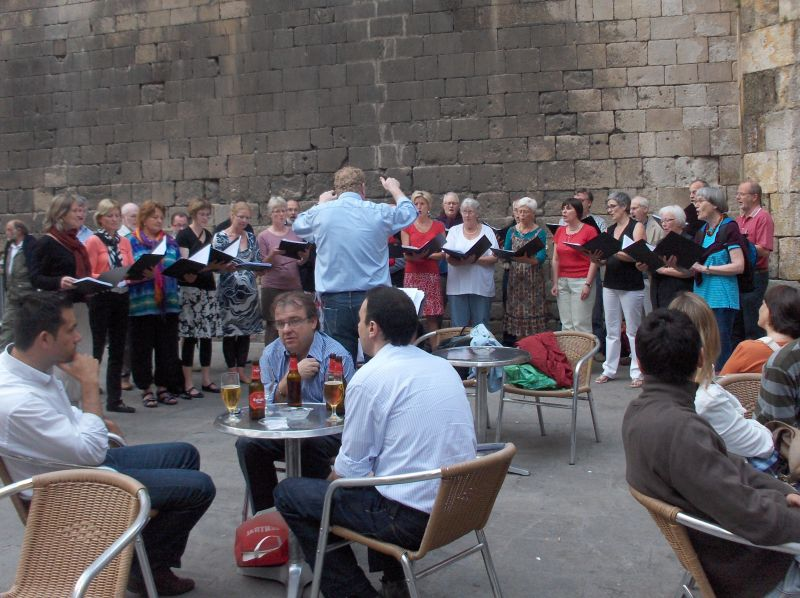Summarize the image with a detailed caption.

The image captures a vibrant outdoor concert setting at Plaça del Rei in Barcelona, where a lively choral performance is taking place. A conductor, dressed in a light blue shirt, is animatedly leading a group of approximately twenty singers, mostly women, who are holding black music folders. The ensemble, dressed in a variety of colorful outfits, is positioned in front of a weathered stone wall that adds a historic charm to the scene.

In the foreground, a few spectators are seated at a small table, enjoying drinks and engaged in conversation. They appear to be captivated by the performance, with glasses of beer reflecting the ambiance of a leisurely afternoon. The combination of the singers, the audience, and the backdrop creates a warm and lively atmosphere, capturing the essence of community engagement in music. This event likely took place in 2009, adding to the cultural richness of the location.